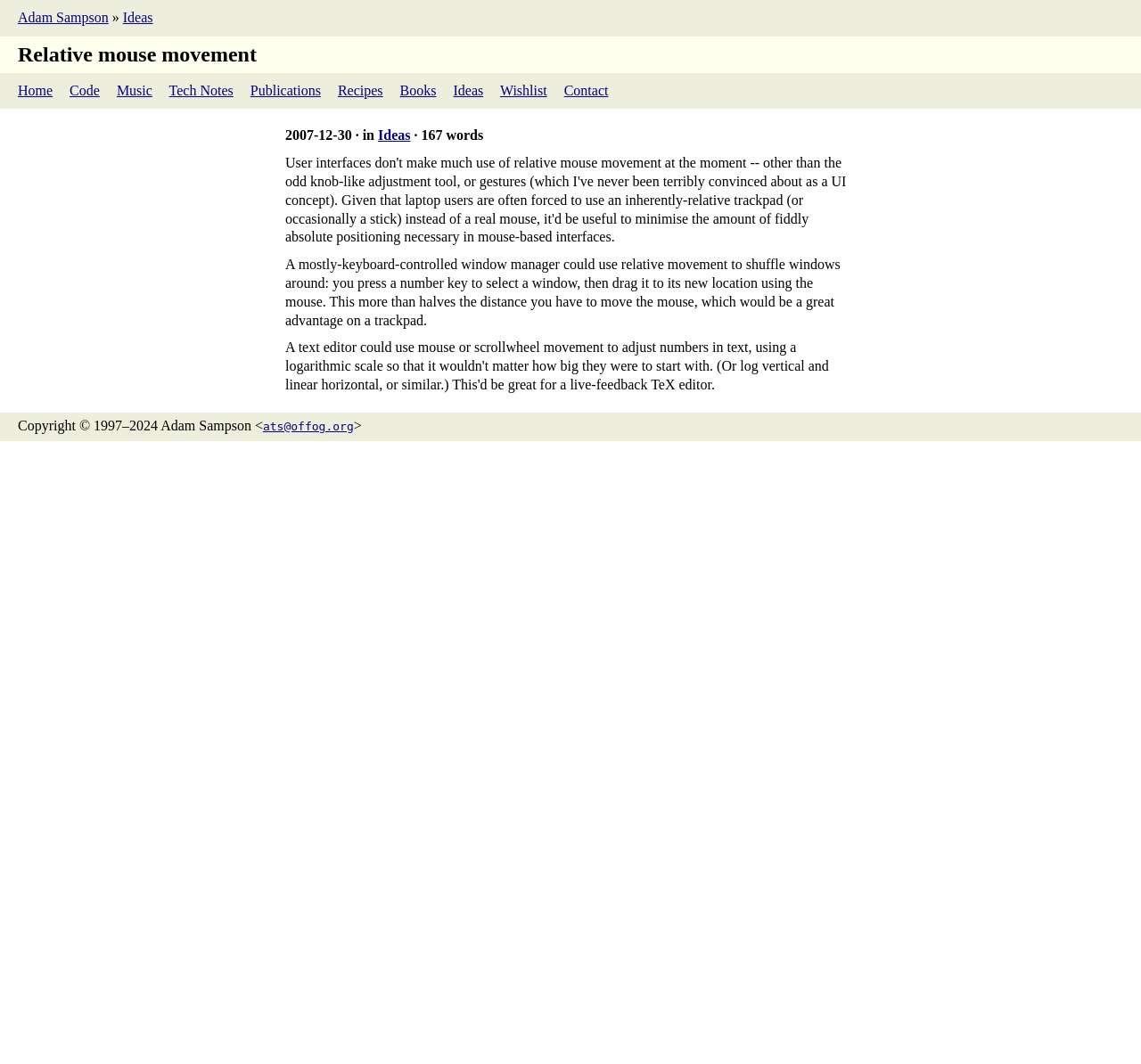Highlight the bounding box coordinates of the element you need to click to perform the following instruction: "go to home page."

[0.016, 0.078, 0.046, 0.092]